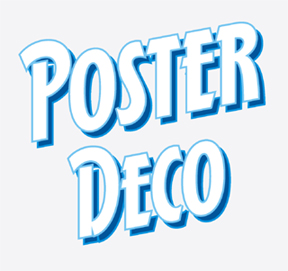Please answer the following question using a single word or phrase: What color are the highlights?

Blue